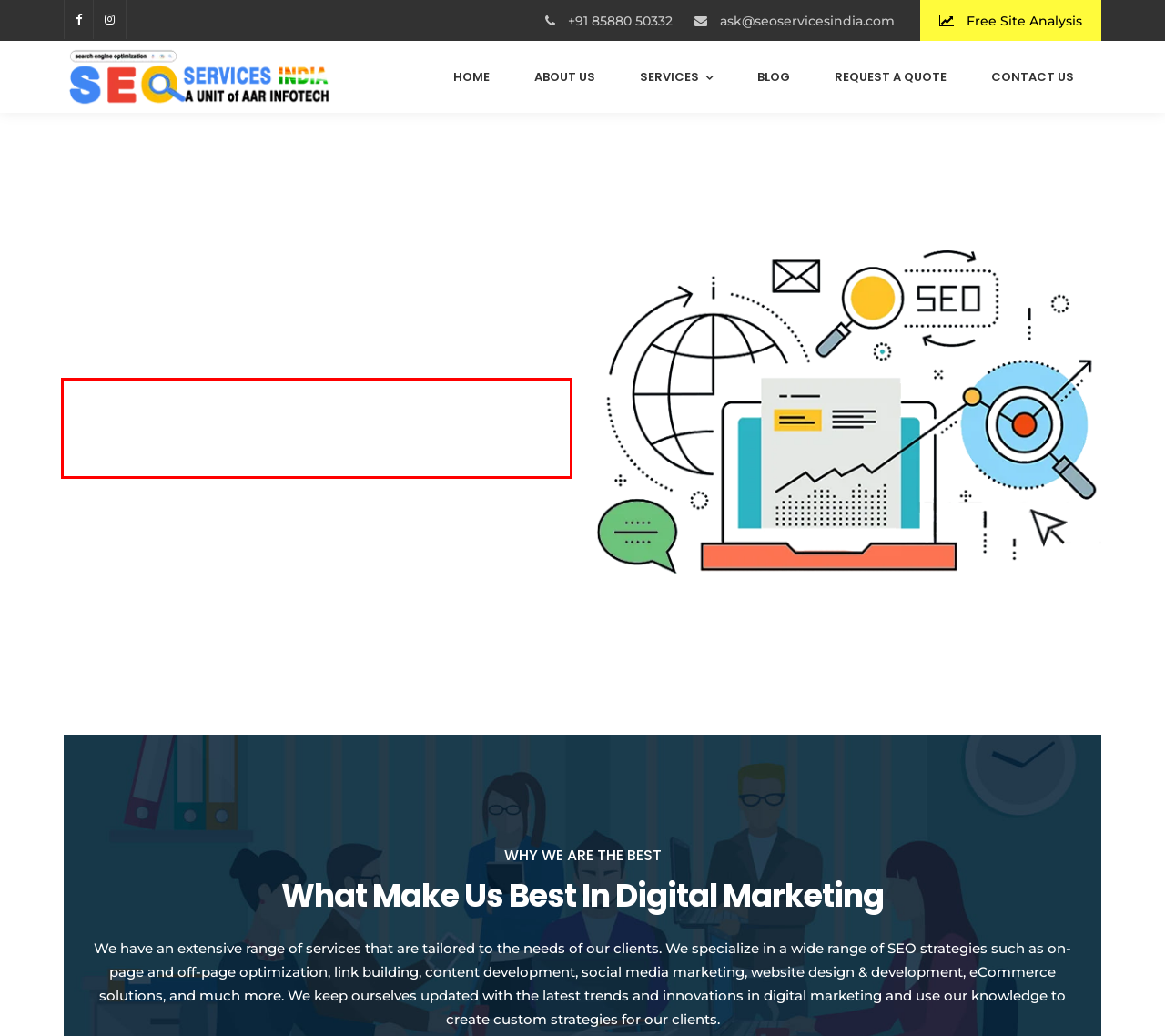You are provided with a screenshot of a webpage that includes a UI element enclosed in a red rectangle. Extract the text content inside this red rectangle.

We are the most reliable SEO agency that helps companies of all sizes achieve higher visibility on search engine pages. Our team has a wealth of experience in devising and executing cost-effective SEO strategies across industries.